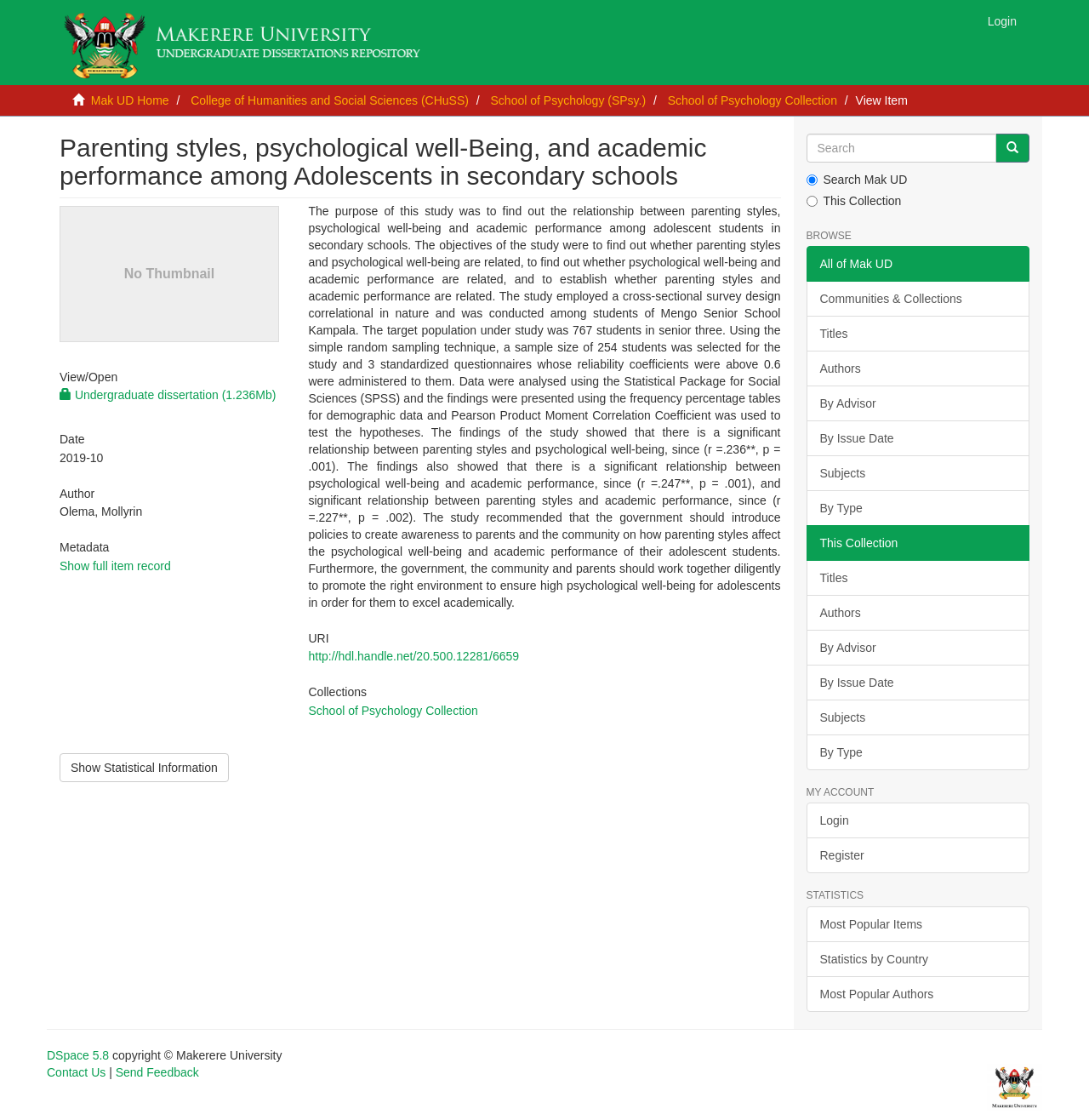Identify the bounding box coordinates of the element to click to follow this instruction: 'Click the 'Login' link'. Ensure the coordinates are four float values between 0 and 1, provided as [left, top, right, bottom].

[0.895, 0.0, 0.945, 0.038]